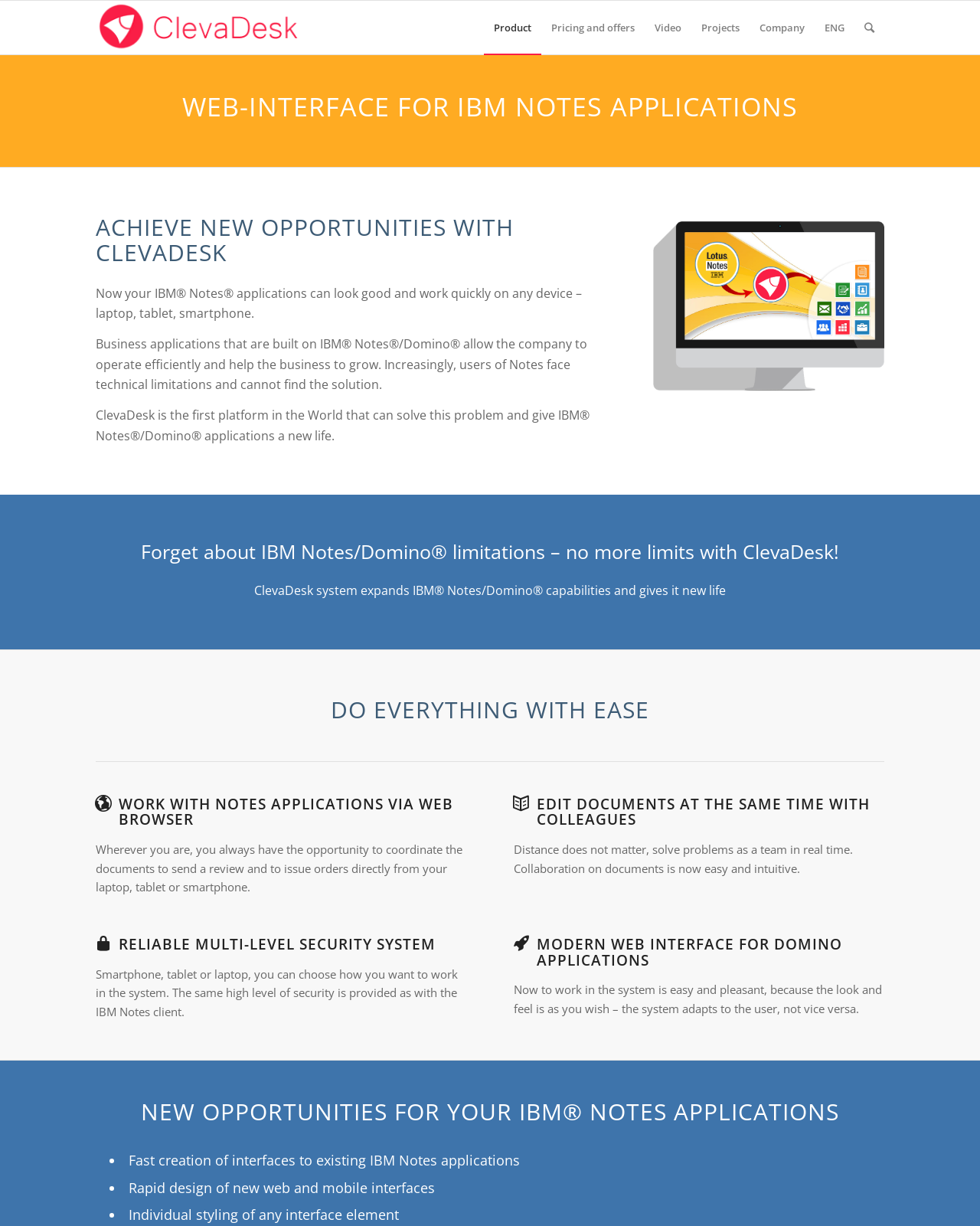Determine the bounding box coordinates for the HTML element mentioned in the following description: "Search". The coordinates should be a list of four floats ranging from 0 to 1, represented as [left, top, right, bottom].

[0.872, 0.001, 0.902, 0.044]